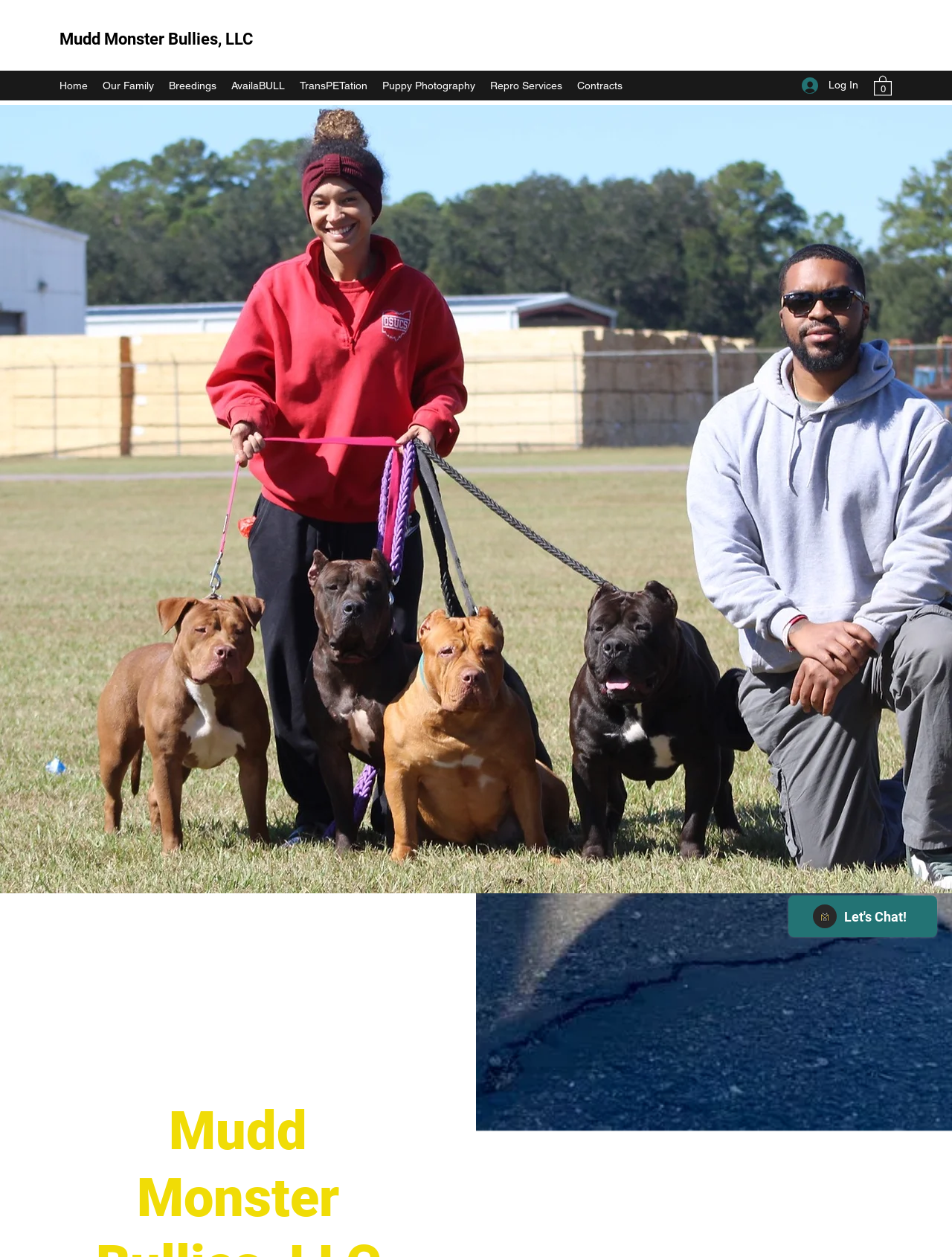Give a one-word or one-phrase response to the question:
How many images are there on the webpage?

3